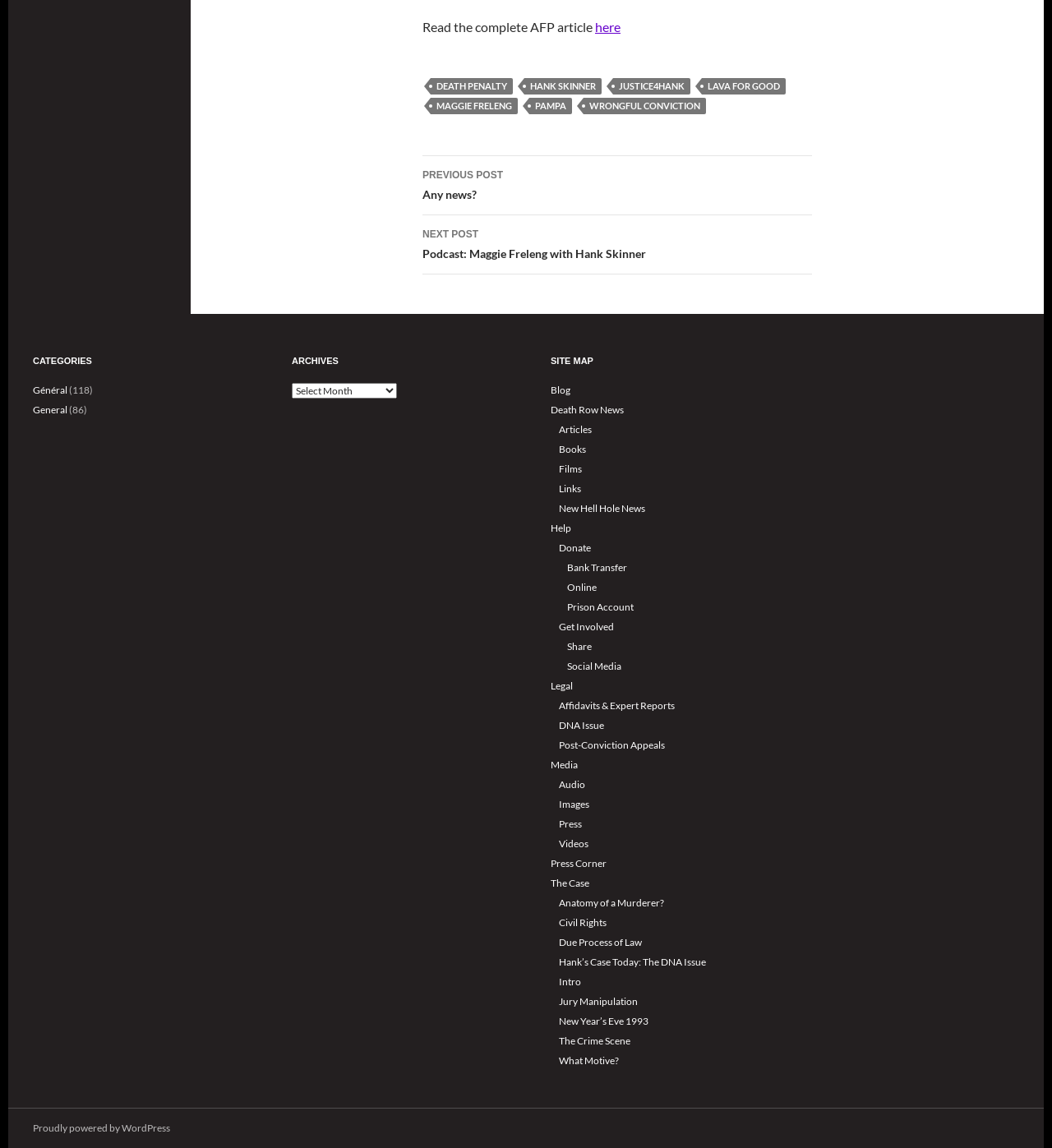Please locate the UI element described by "Previous PostAny news?" and provide its bounding box coordinates.

[0.402, 0.136, 0.772, 0.188]